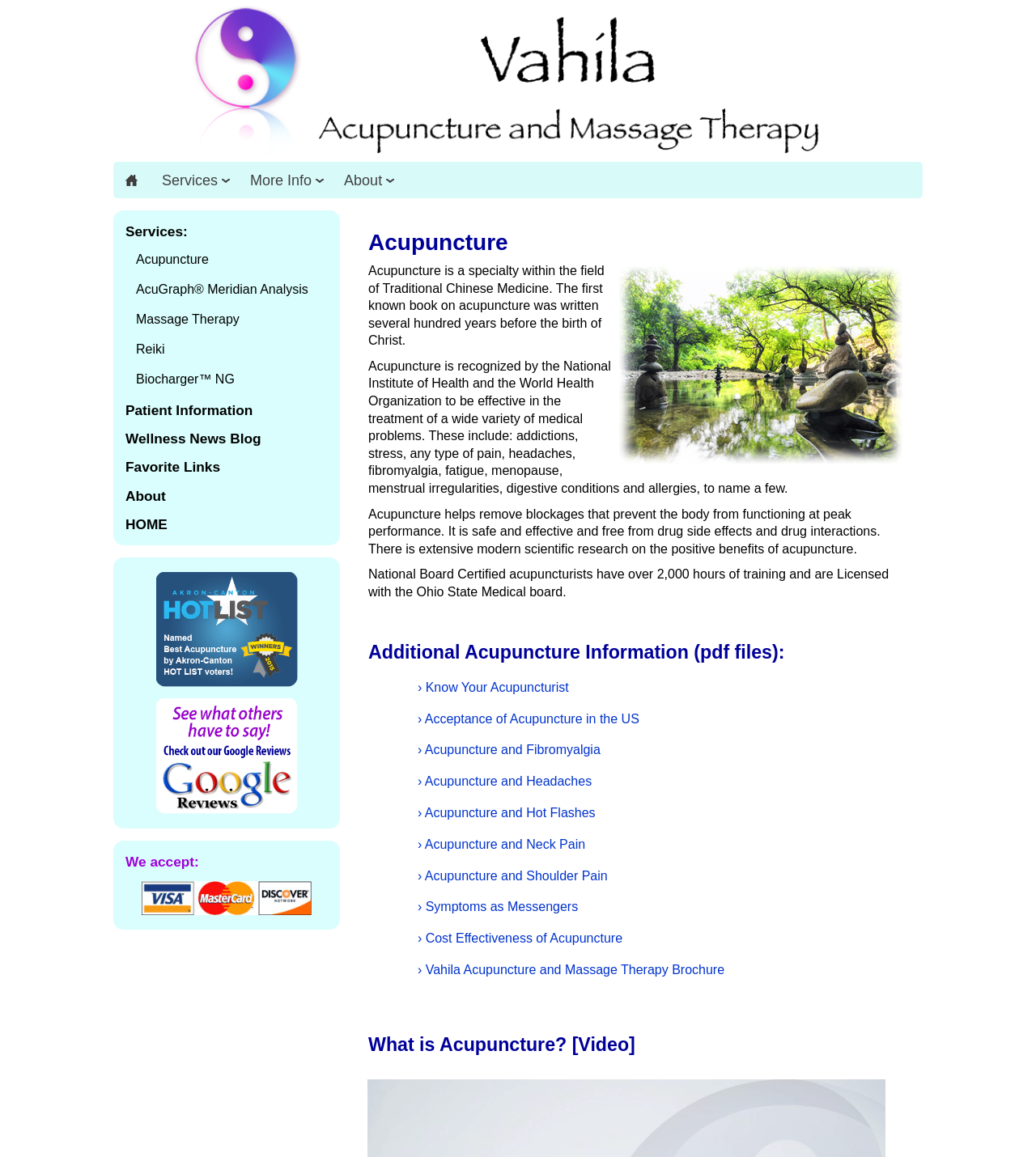Determine the bounding box coordinates of the area to click in order to meet this instruction: "View the 'About' page".

[0.32, 0.144, 0.388, 0.168]